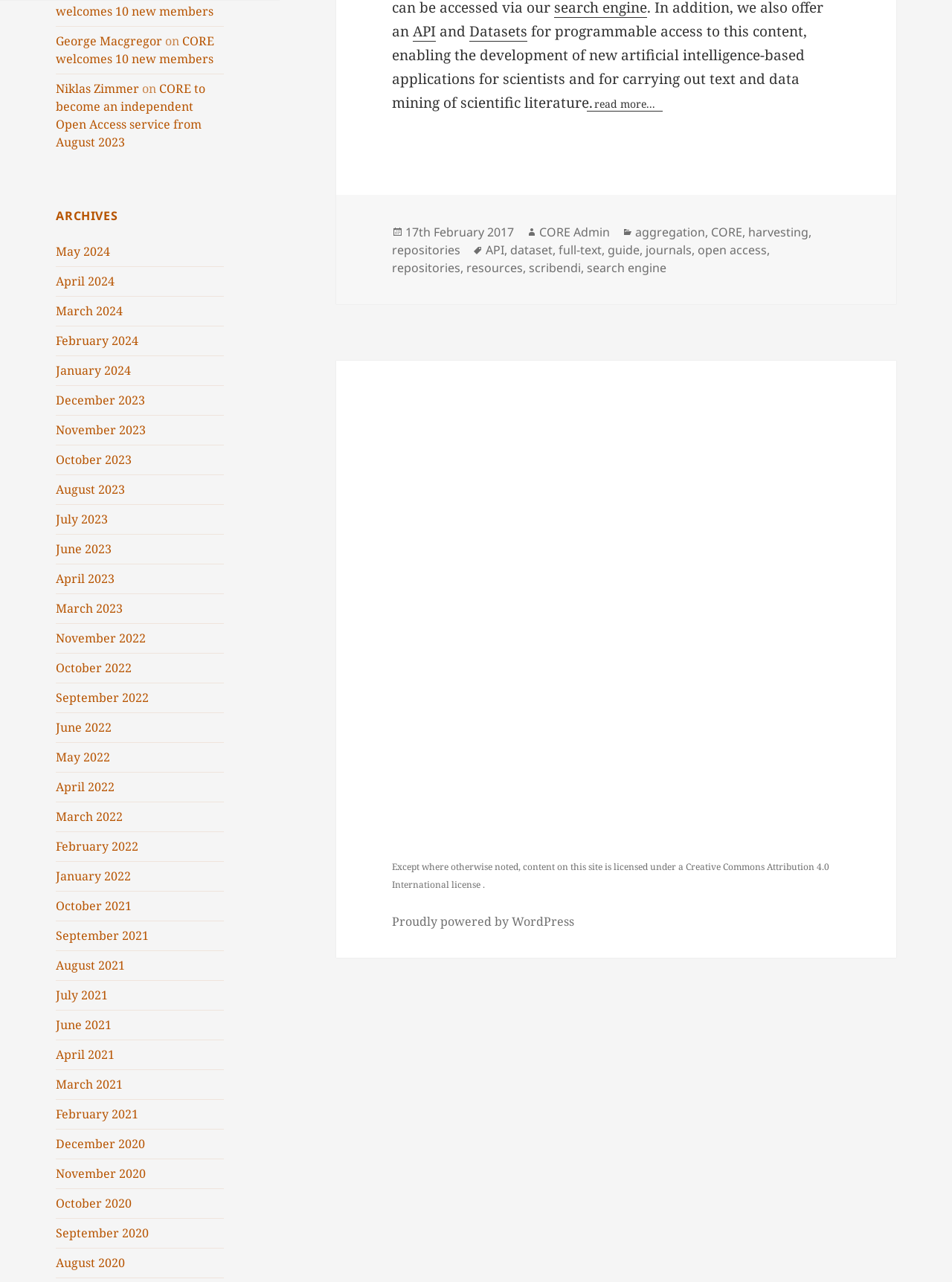Please specify the bounding box coordinates of the element that should be clicked to execute the given instruction: 'Click on the 'George Macgregor' link'. Ensure the coordinates are four float numbers between 0 and 1, expressed as [left, top, right, bottom].

[0.059, 0.026, 0.171, 0.038]